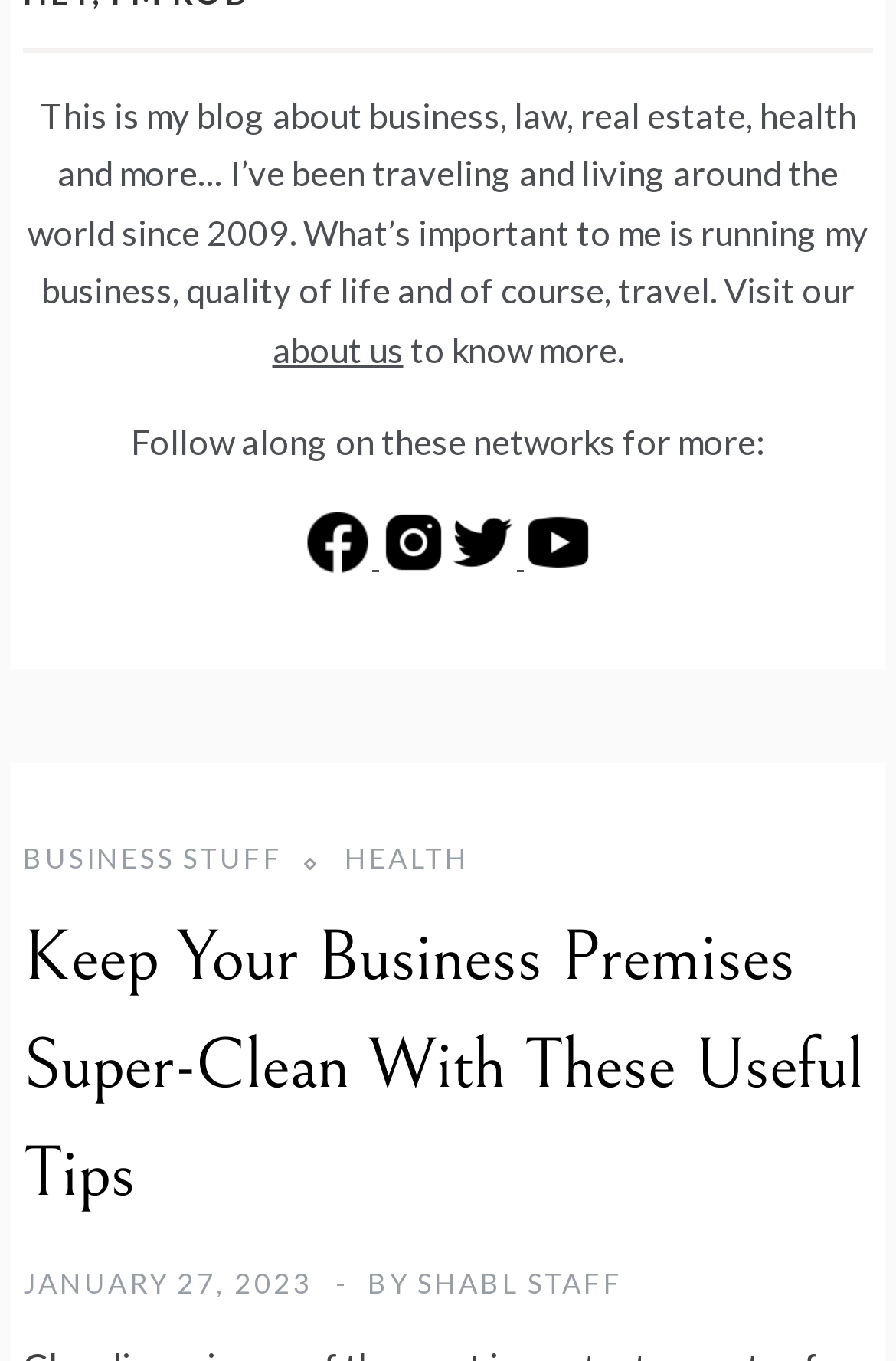What is the blogger's priority in life?
Please give a well-detailed answer to the question.

According to the blogger's introduction, what's important to them is 'running my business, quality of life and of course, travel'.